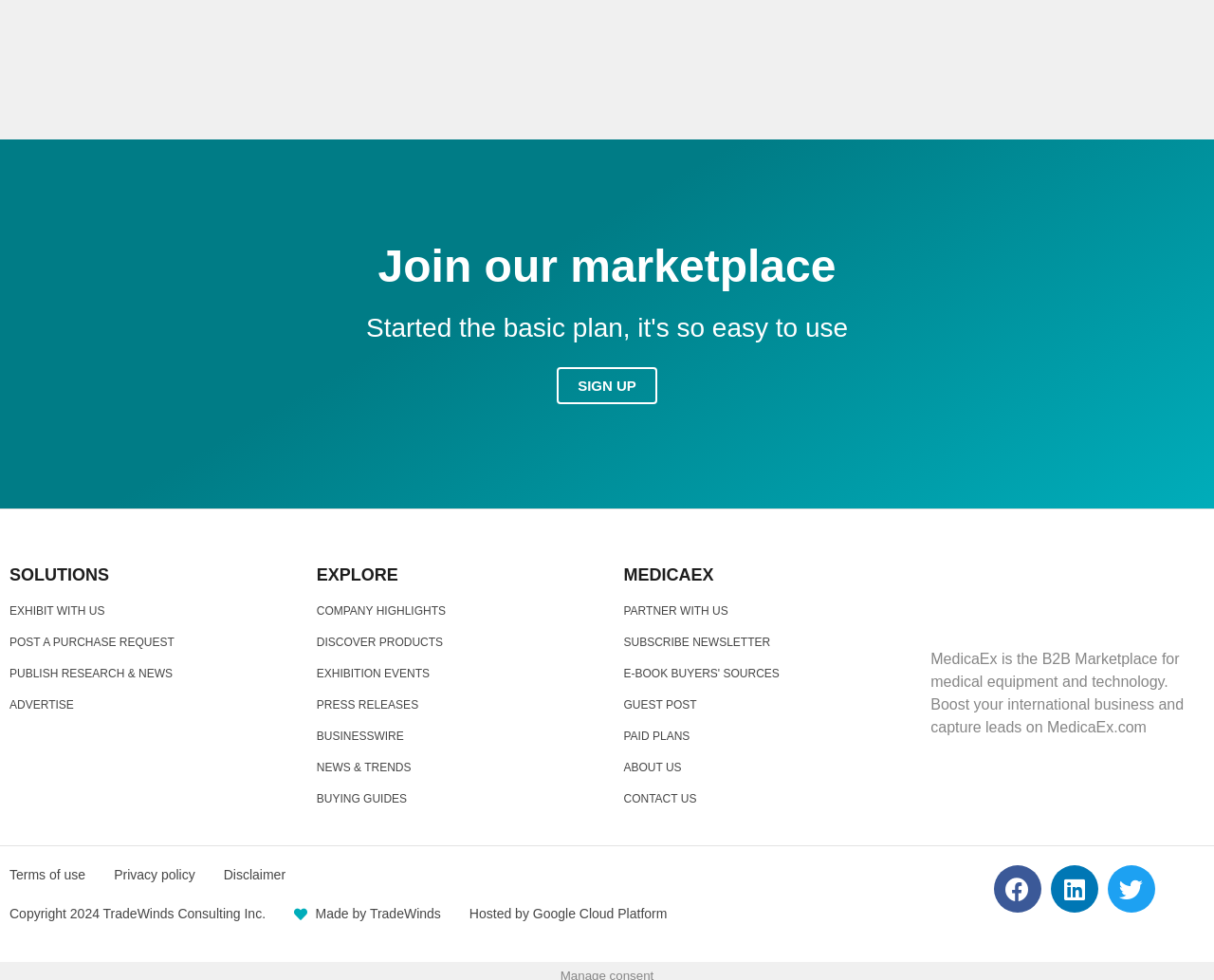How can I exhibit with MedicaEx?
Based on the screenshot, provide your answer in one word or phrase.

Click on 'EXHIBIT WITH US'